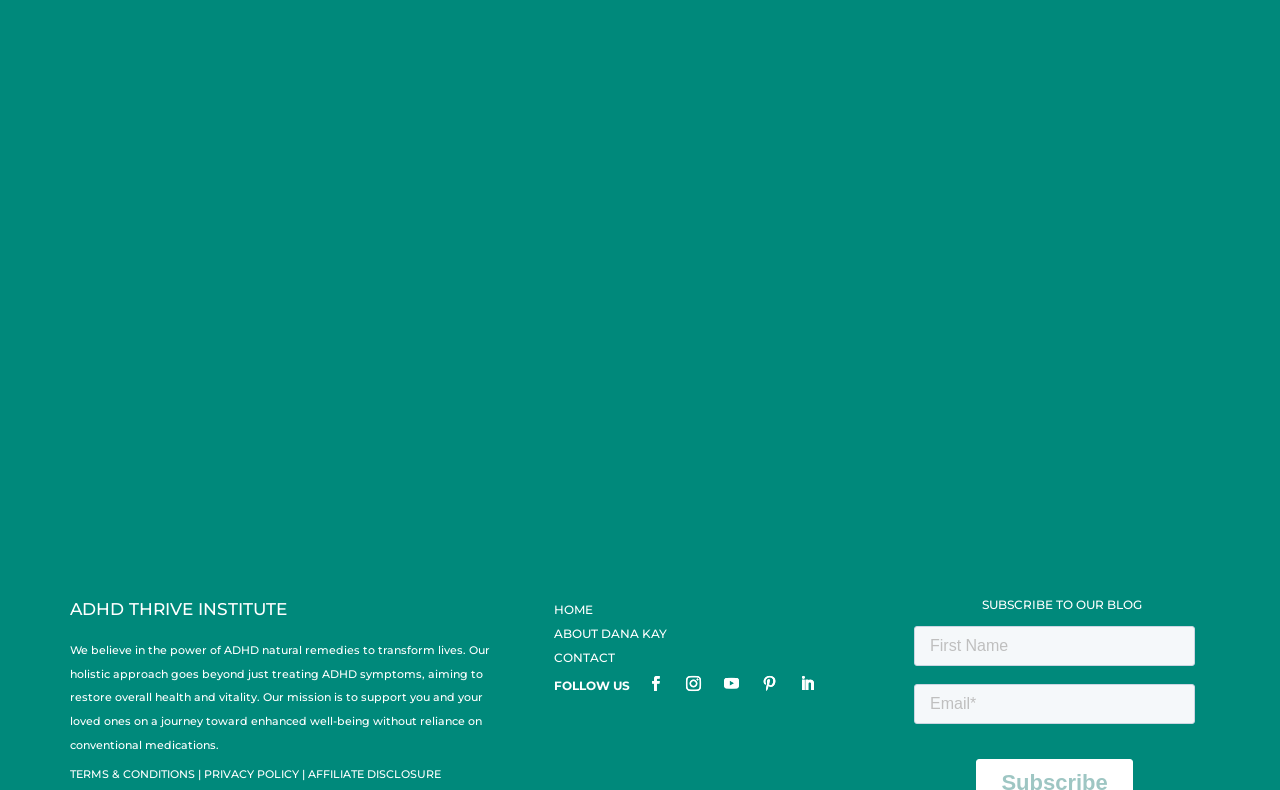Provide a one-word or short-phrase answer to the question:
What are the three options at the bottom of the webpage?

TERMS & CONDITIONS, PRIVACY POLICY, AFFILIATE DISCLOSURE